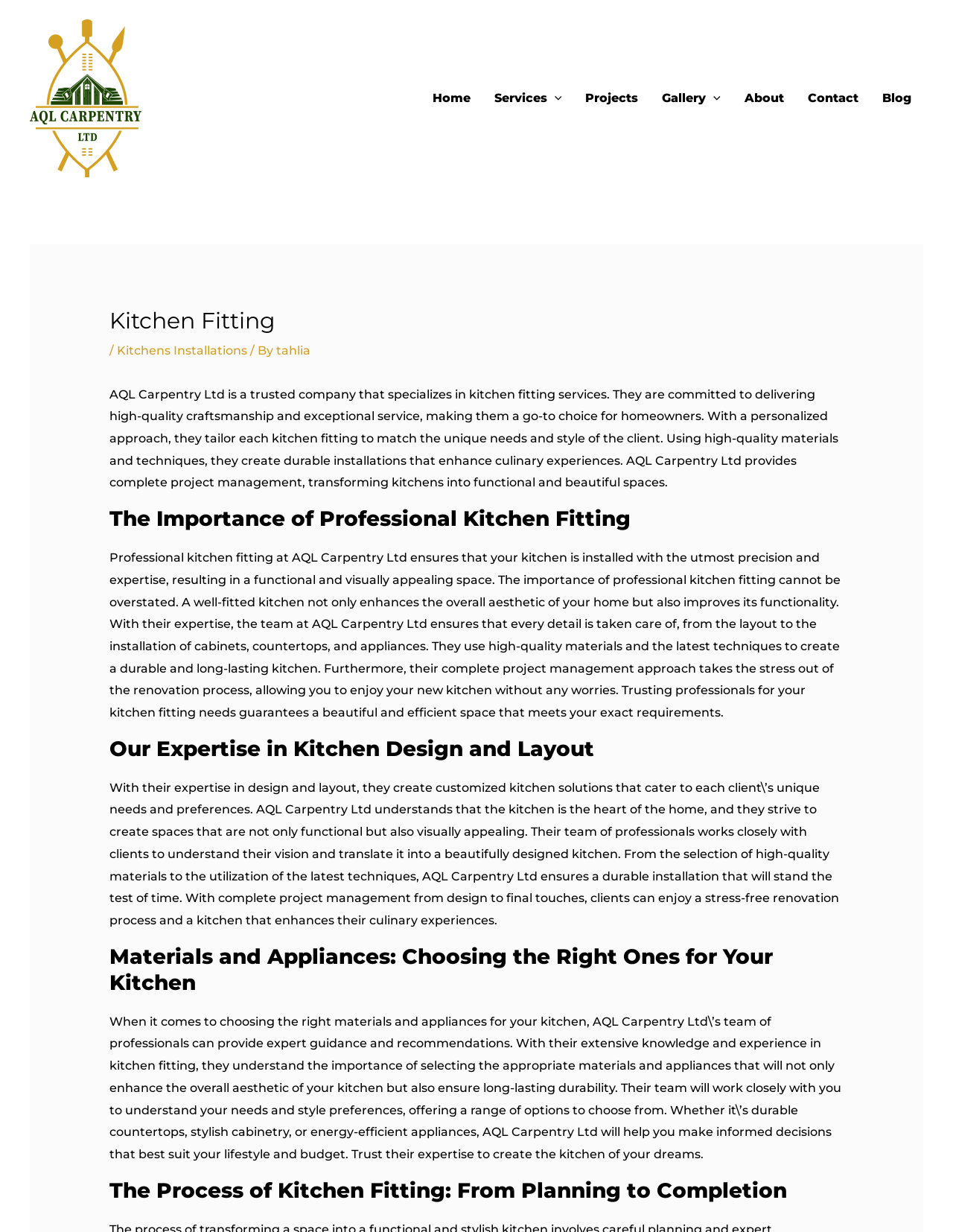Locate the bounding box coordinates of the clickable region necessary to complete the following instruction: "Click on the 'Contact' link". Provide the coordinates in the format of four float numbers between 0 and 1, i.e., [left, top, right, bottom].

[0.835, 0.059, 0.913, 0.101]